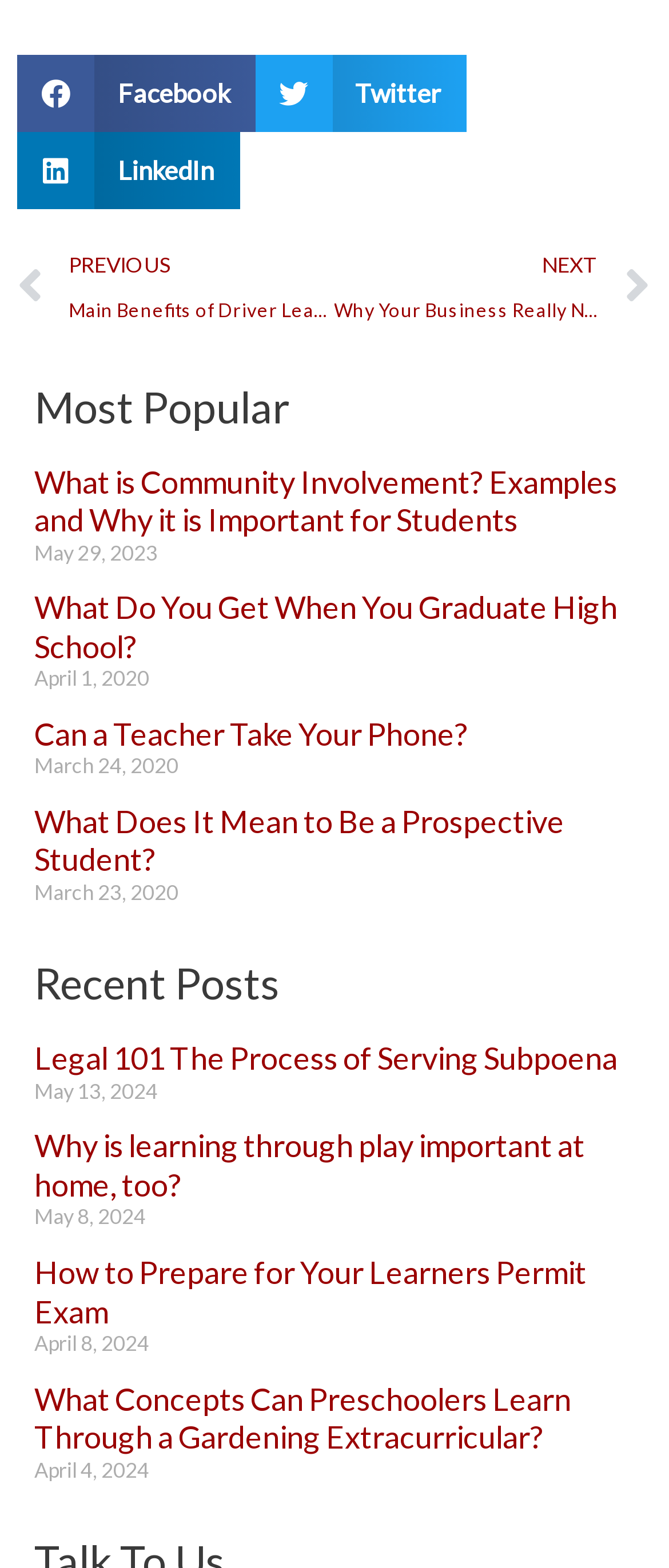Please give a succinct answer using a single word or phrase:
How many articles are there under 'Most Popular'?

4